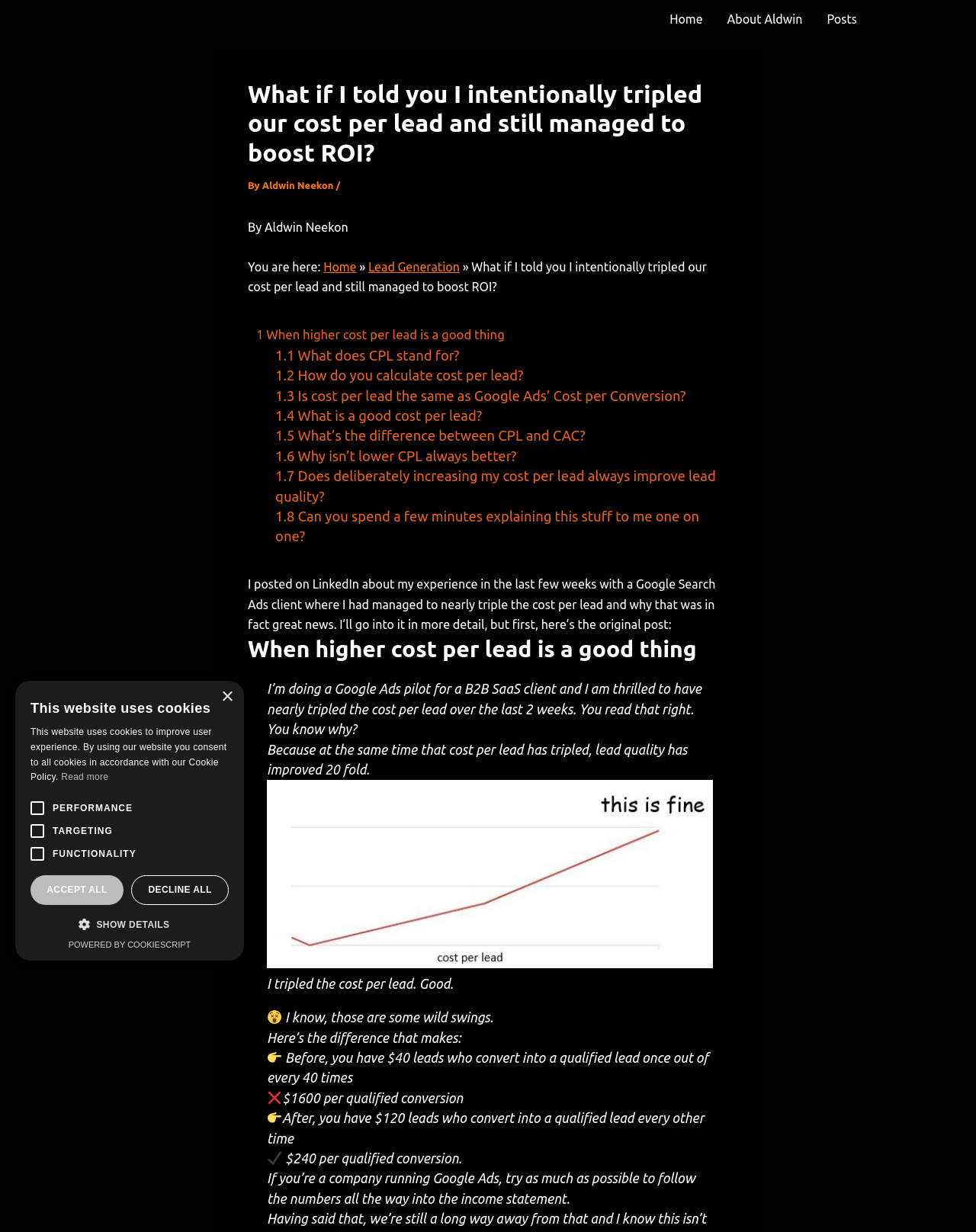Generate a comprehensive caption for the webpage you are viewing.

This webpage is about a blog post titled "When Higher Cost per Lead is a Good Thing" by Aldwin Neekon. At the top of the page, there is a navigation menu with links to "Home", "About Aldwin", and "Posts". Below the navigation menu, there is a header section with the title of the blog post and the author's name.

The main content of the page is divided into sections. The first section is an introduction to the blog post, where the author shares their experience with a Google Search Ads client and how they managed to nearly triple the cost per lead, which is a good thing. 

Below the introduction, there is a table of contents with links to different sections of the blog post, including "What does CPL stand for?", "How do you calculate cost per lead?", and "What is a good cost per lead?". 

The next section is the main content of the blog post, where the author explains why increasing the cost per lead can result in higher quality leads and lead to getting new customers at lower prices. The section includes several paragraphs of text, an image with a caption, and some icons. 

At the bottom of the page, there is a cookie consent notification with buttons to accept or decline all cookies, as well as links to read more about the cookie policy and to show details.